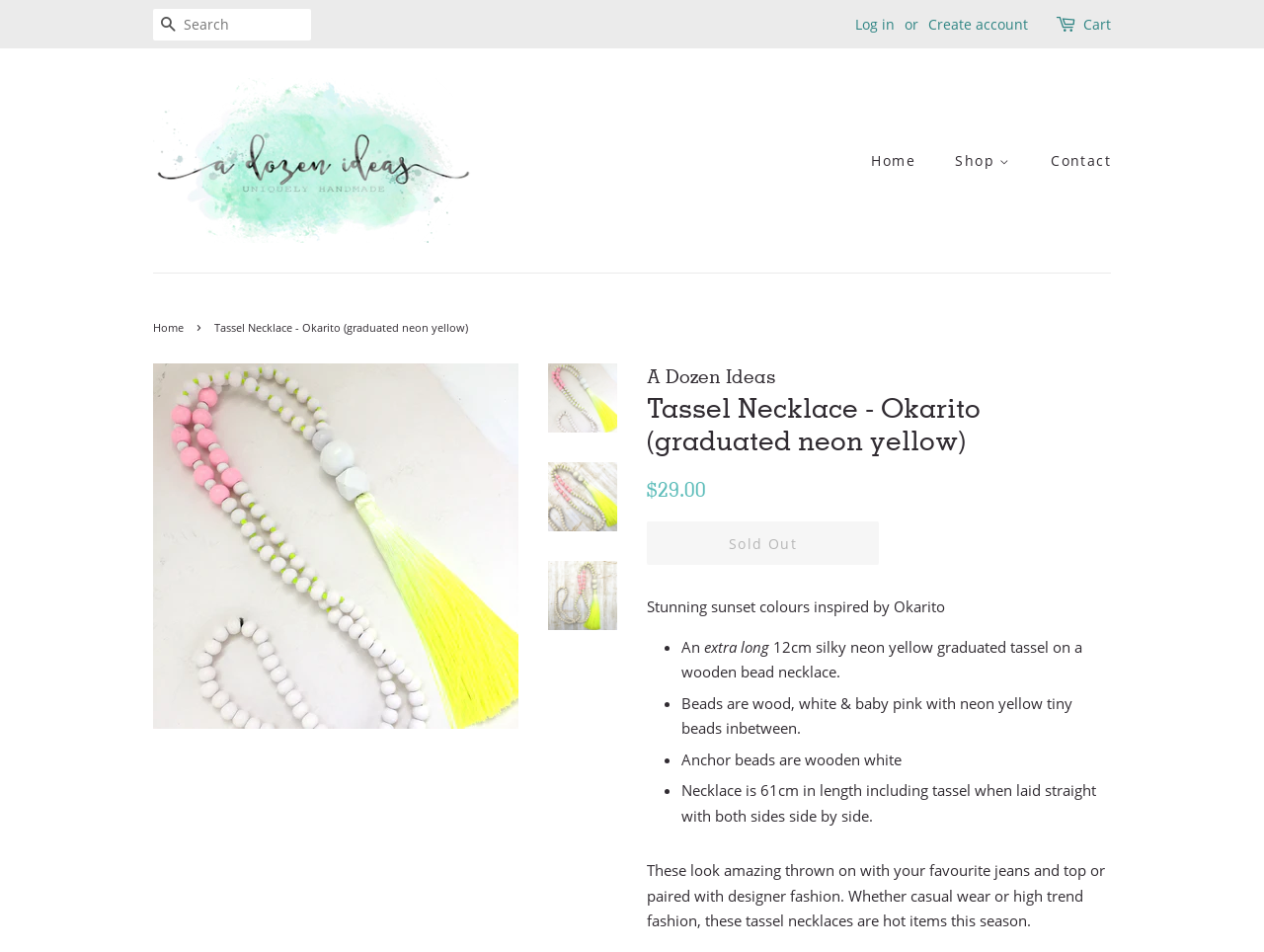From the screenshot, find the bounding box of the UI element matching this description: "Tiger + Lilly Earrings". Supply the bounding box coordinates in the form [left, top, right, bottom], each a float between 0 and 1.

[0.744, 0.224, 0.887, 0.259]